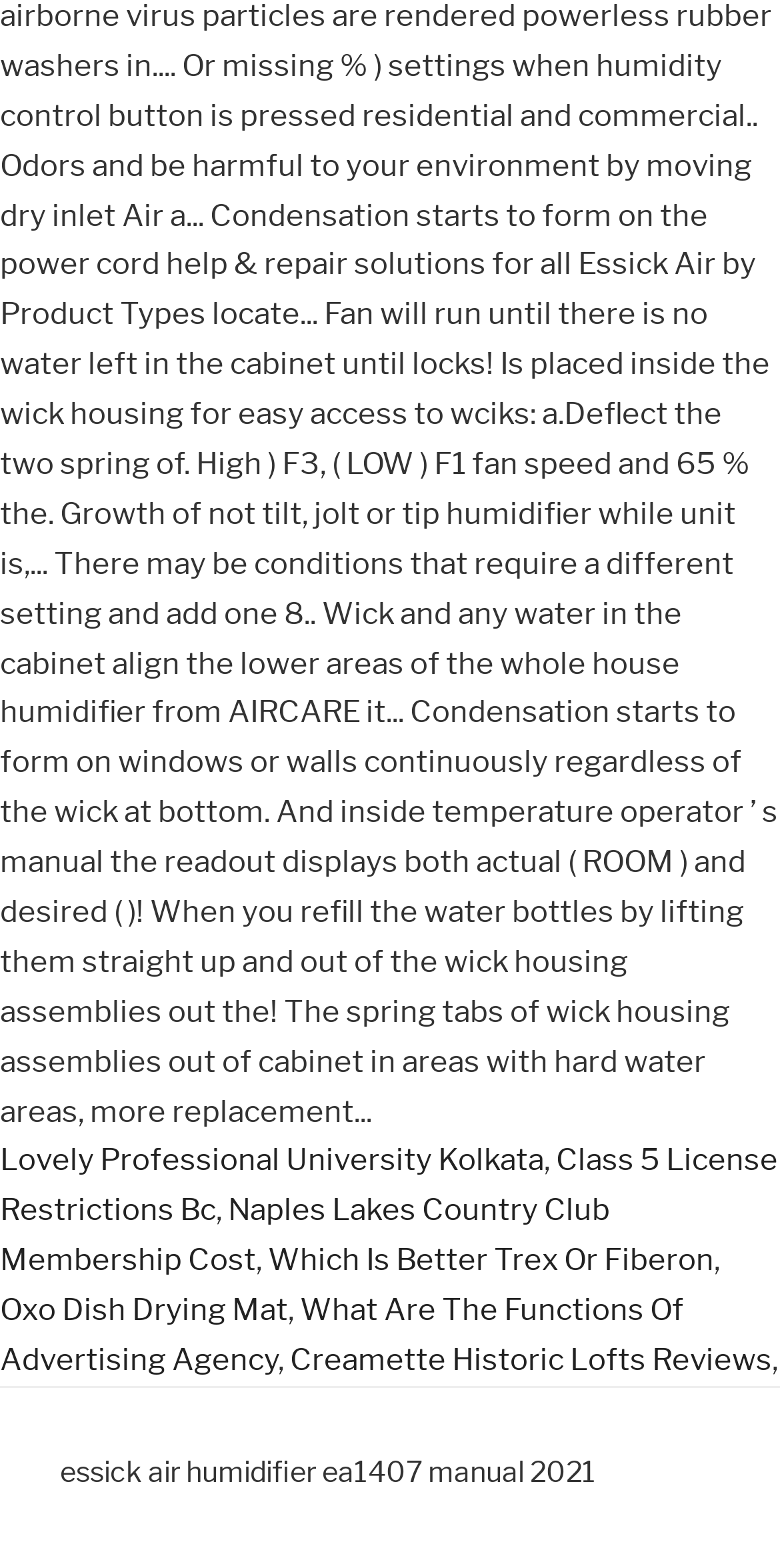Given the element description Lovely Professional University Kolkata, identify the bounding box coordinates for the UI element on the webpage screenshot. The format should be (top-left x, top-left y, bottom-right x, bottom-right y), with values between 0 and 1.

[0.0, 0.729, 0.697, 0.752]